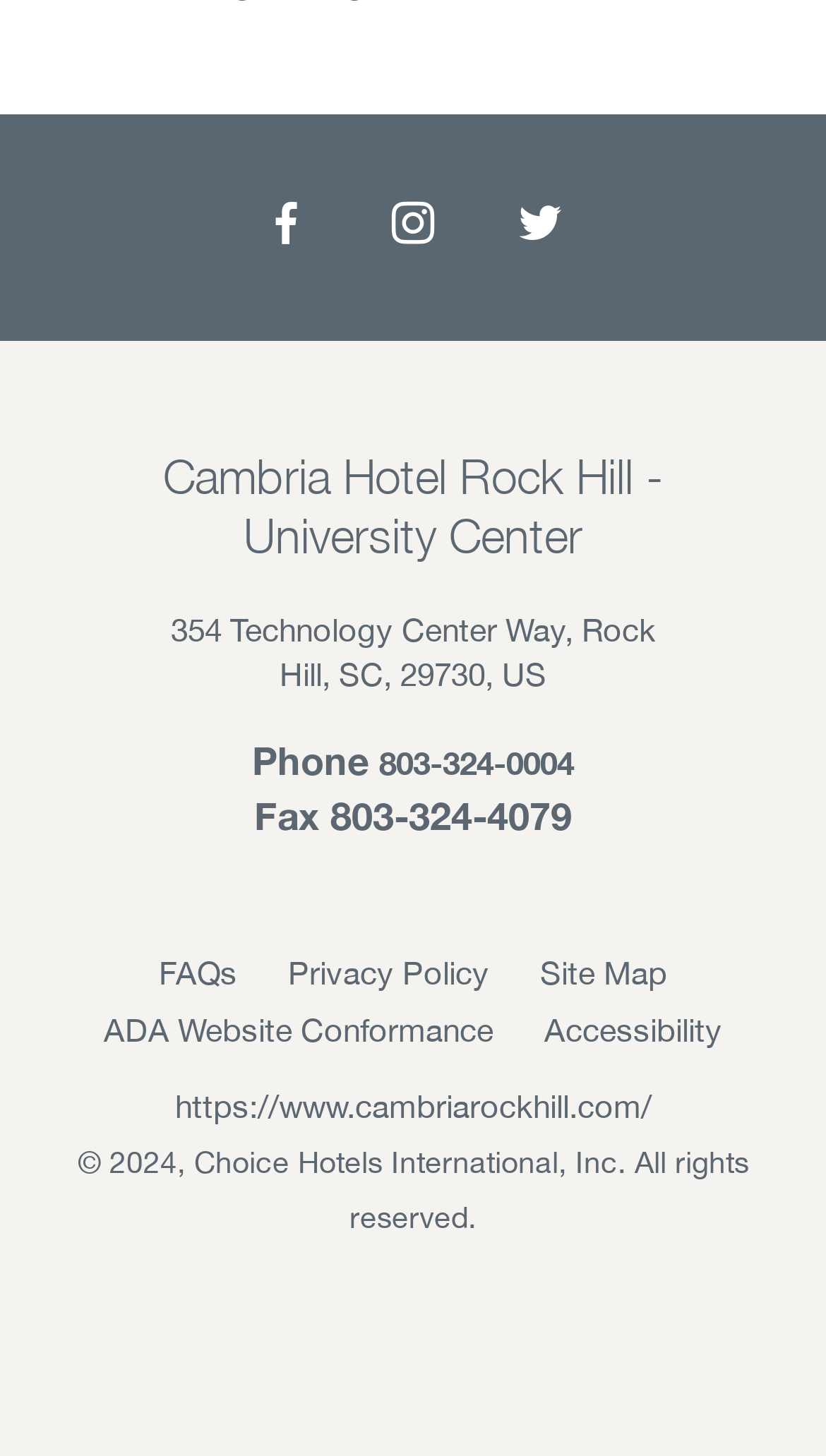Locate the bounding box coordinates of the area to click to fulfill this instruction: "Call the hotel". The bounding box should be presented as four float numbers between 0 and 1, in the order [left, top, right, bottom].

[0.459, 0.51, 0.695, 0.537]